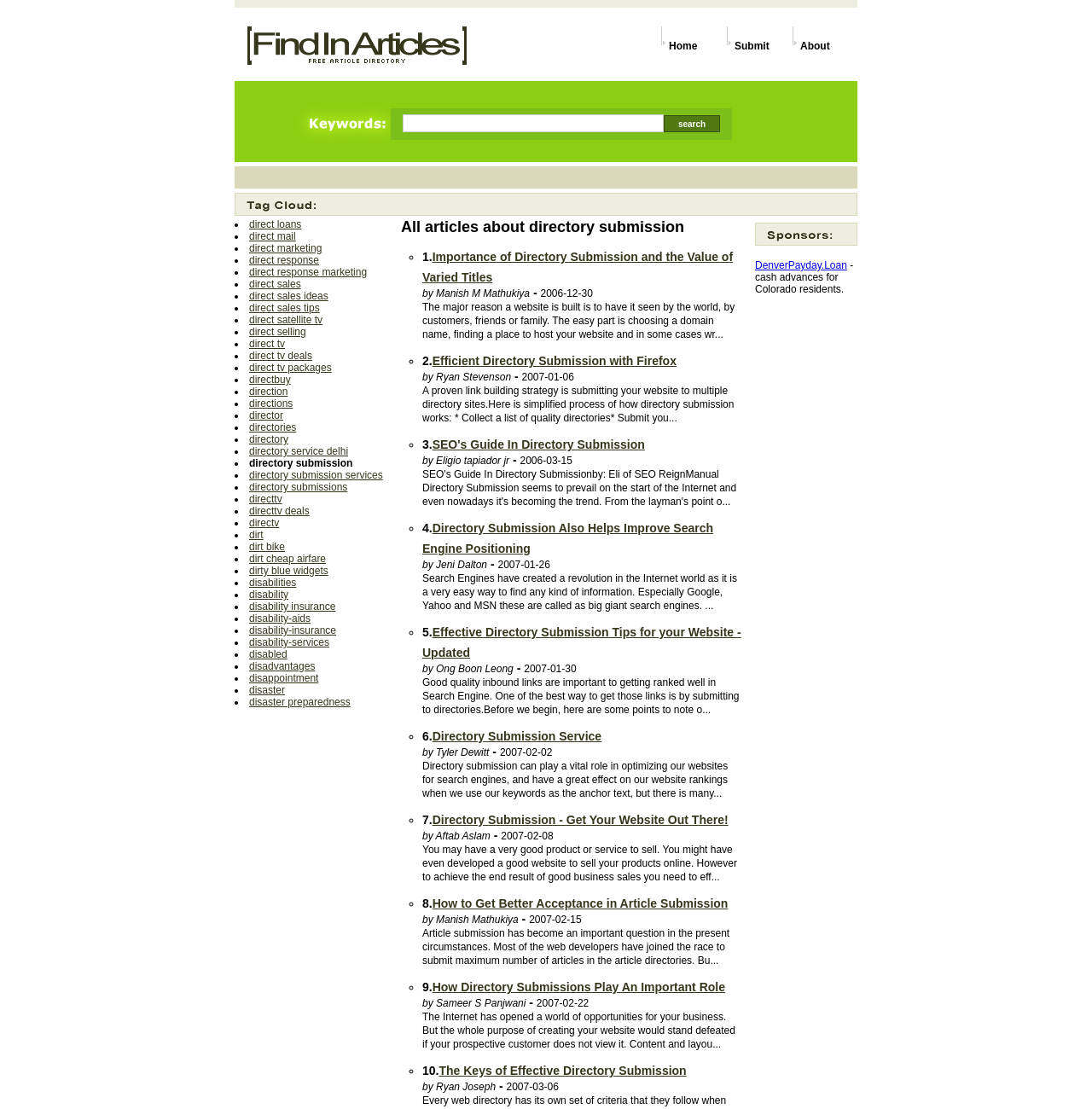Respond to the question below with a single word or phrase: What is the purpose of the textbox?

Search